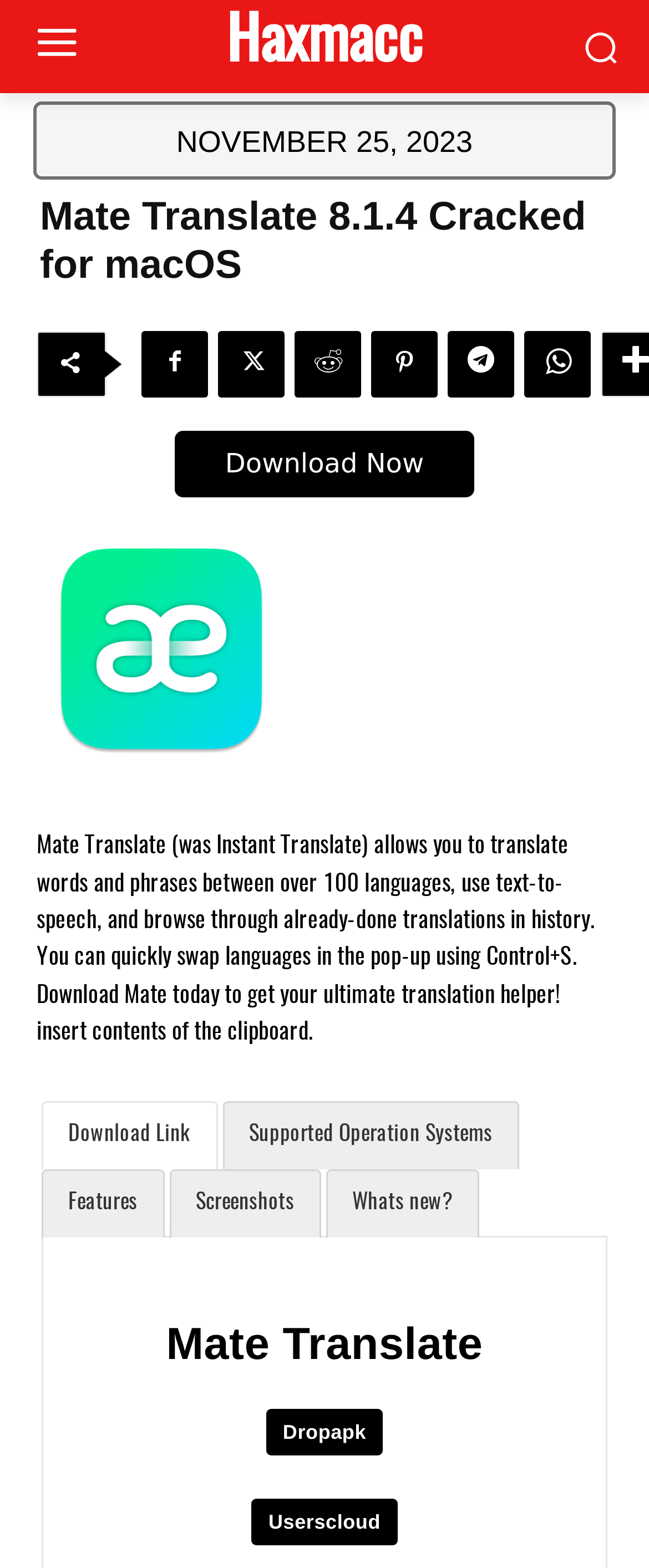How many languages can Mate Translate handle?
Analyze the image and provide a thorough answer to the question.

I found the answer in the StaticText element 'Mate Translate (was Instant Translate) allows you to translate words and phrases between over 100 languages, use text-to-speech, and browse through already-done translations in history.' which mentions the capability of Mate Translate.